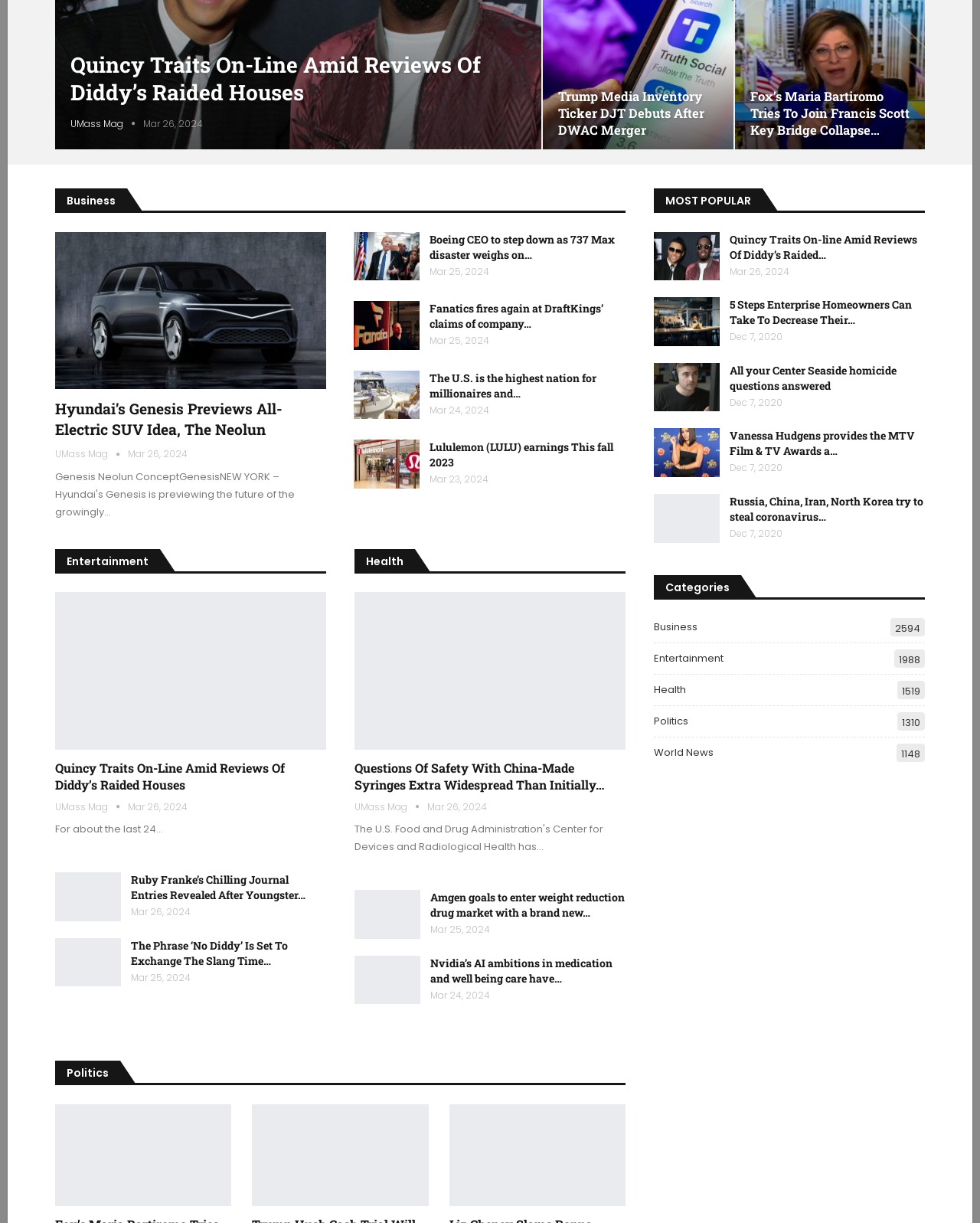Identify the bounding box coordinates for the UI element described by the following text: "Politics". Provide the coordinates as four float numbers between 0 and 1, in the format [left, top, right, bottom].

[0.056, 0.87, 0.122, 0.884]